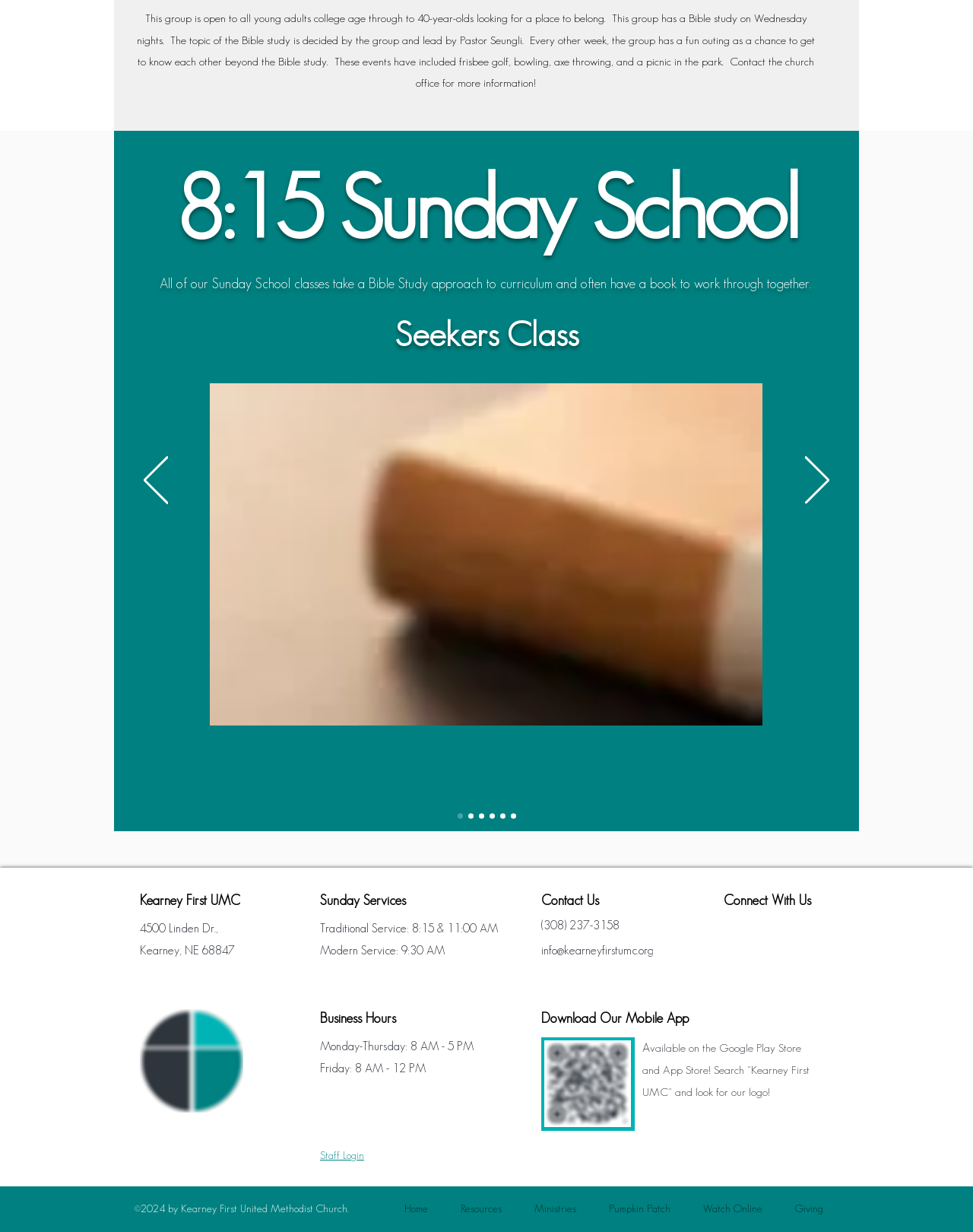Analyze the image and provide a detailed answer to the question: What is the name of the church?

I found the name of the church by looking at the heading element that says 'Kearney First UMC' located at the top of the webpage, which is likely to be the title of the church.